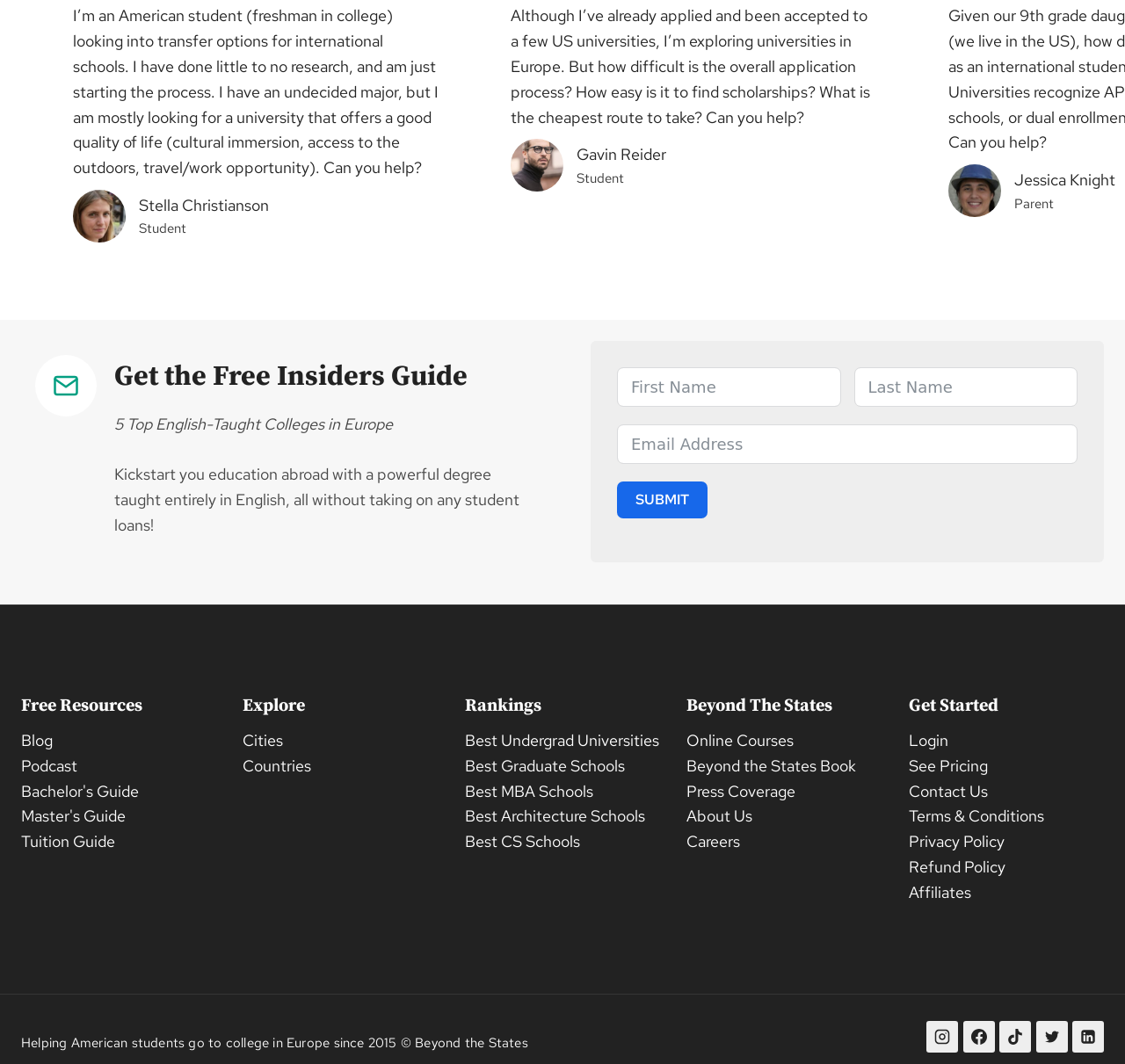Find the bounding box coordinates of the element to click in order to complete the given instruction: "Follow on Instagram."

[0.824, 0.959, 0.852, 0.989]